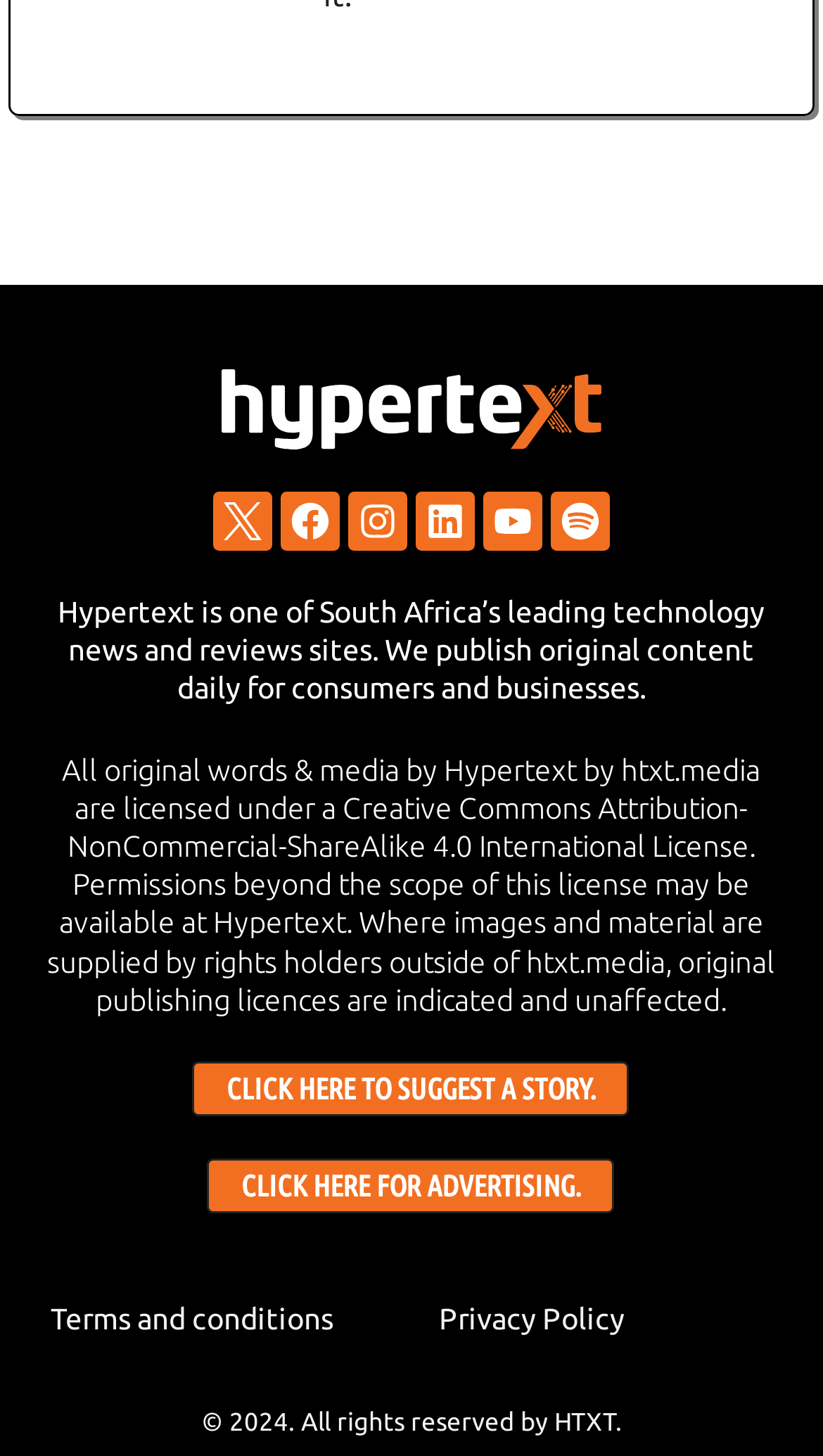Could you specify the bounding box coordinates for the clickable section to complete the following instruction: "Check out Instagram"?

[0.423, 0.338, 0.495, 0.378]